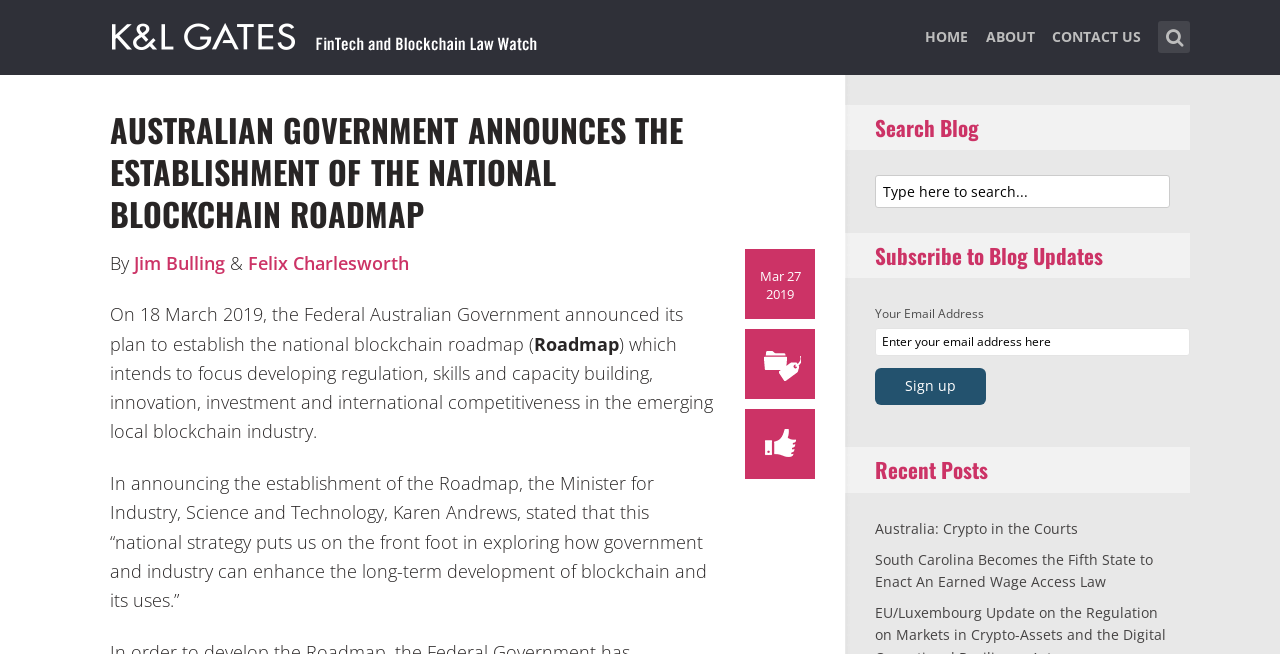Extract the main heading from the webpage content.

AUSTRALIAN GOVERNMENT ANNOUNCES THE ESTABLISHMENT OF THE NATIONAL BLOCKCHAIN ROADMAP